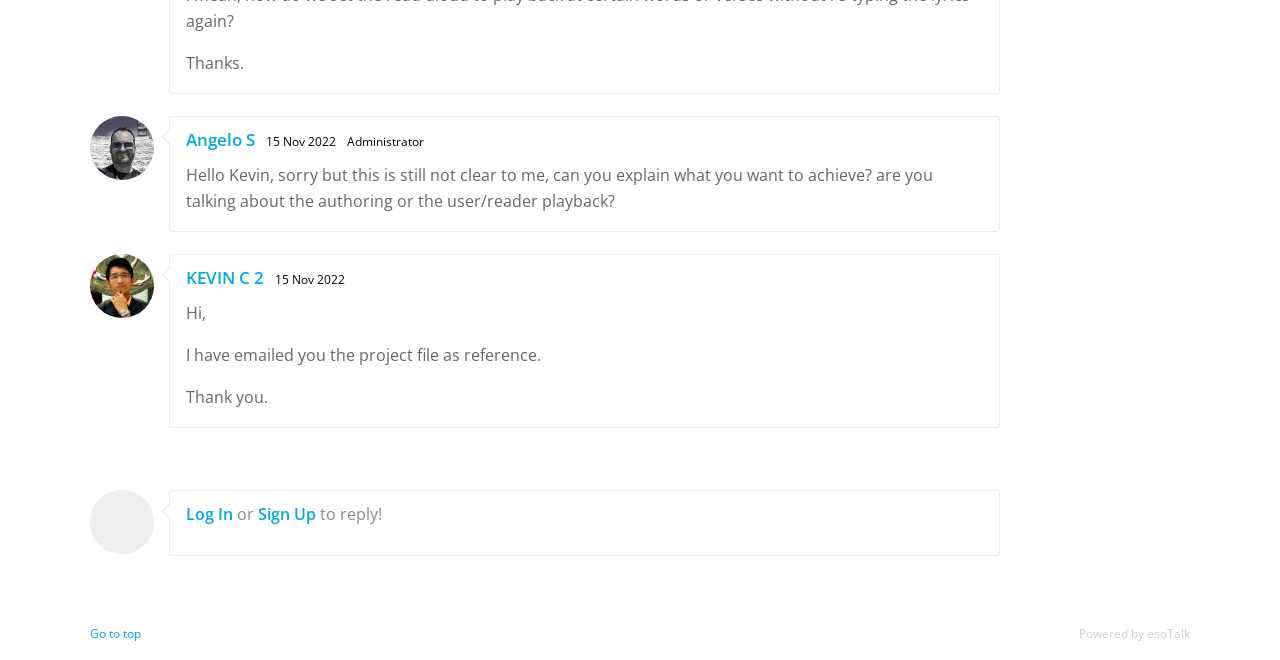Using the description "Log In", predict the bounding box of the relevant HTML element.

[0.145, 0.732, 0.182, 0.765]